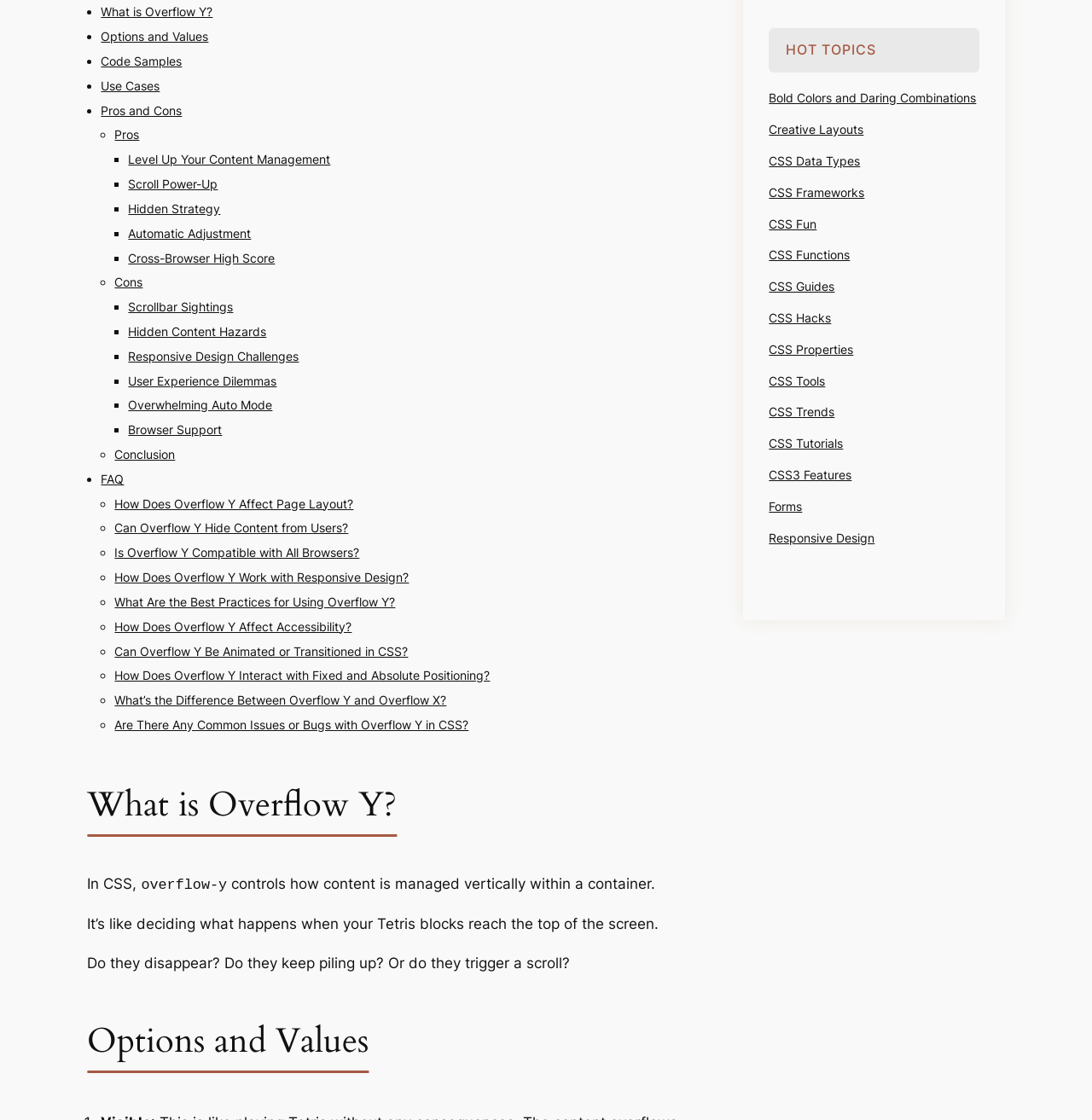Please find the bounding box for the UI component described as follows: "Bold Colors and Daring Combinations".

[0.704, 0.081, 0.894, 0.094]